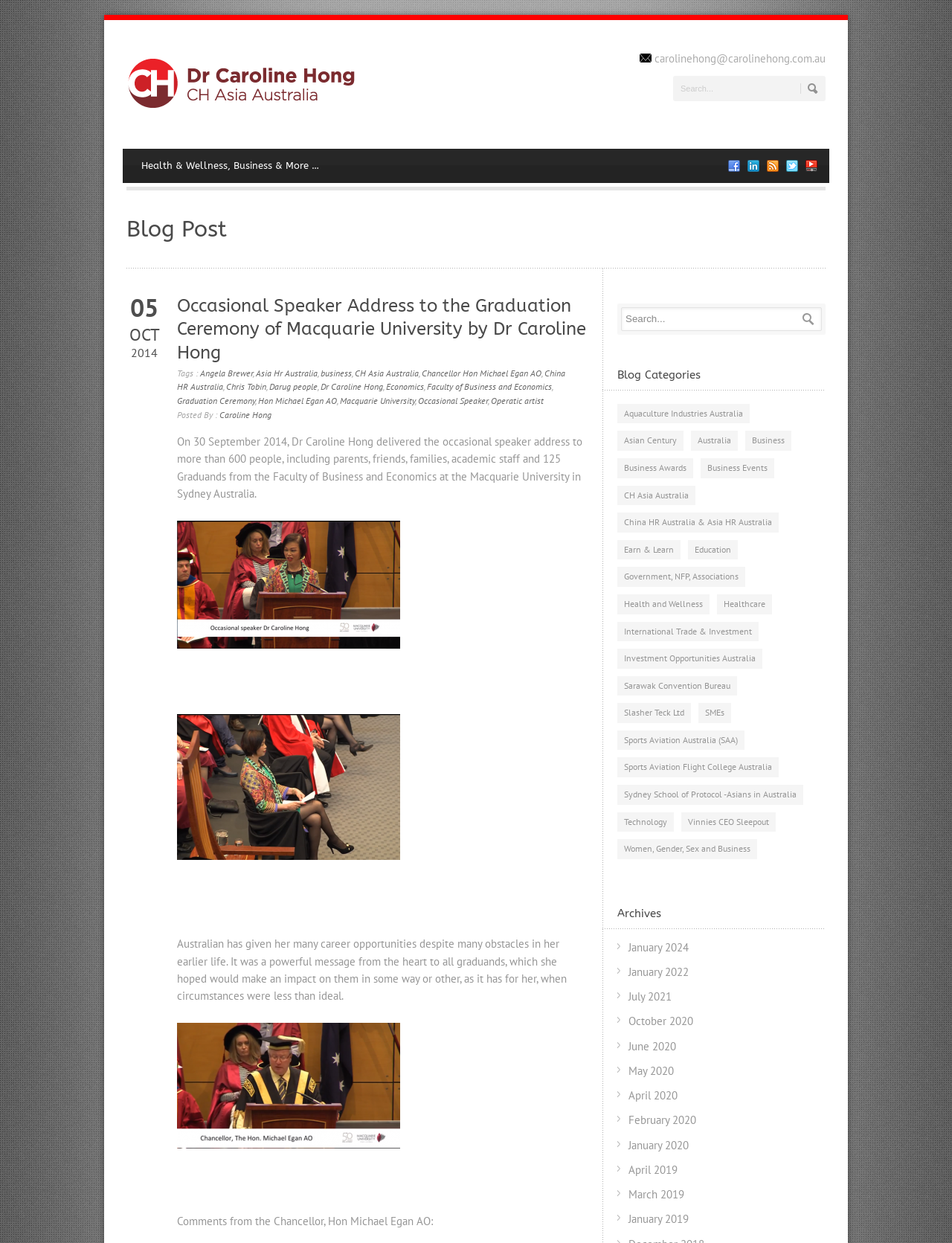Locate the bounding box of the UI element based on this description: "Education". Provide four float numbers between 0 and 1 as [left, top, right, bottom].

[0.723, 0.434, 0.775, 0.45]